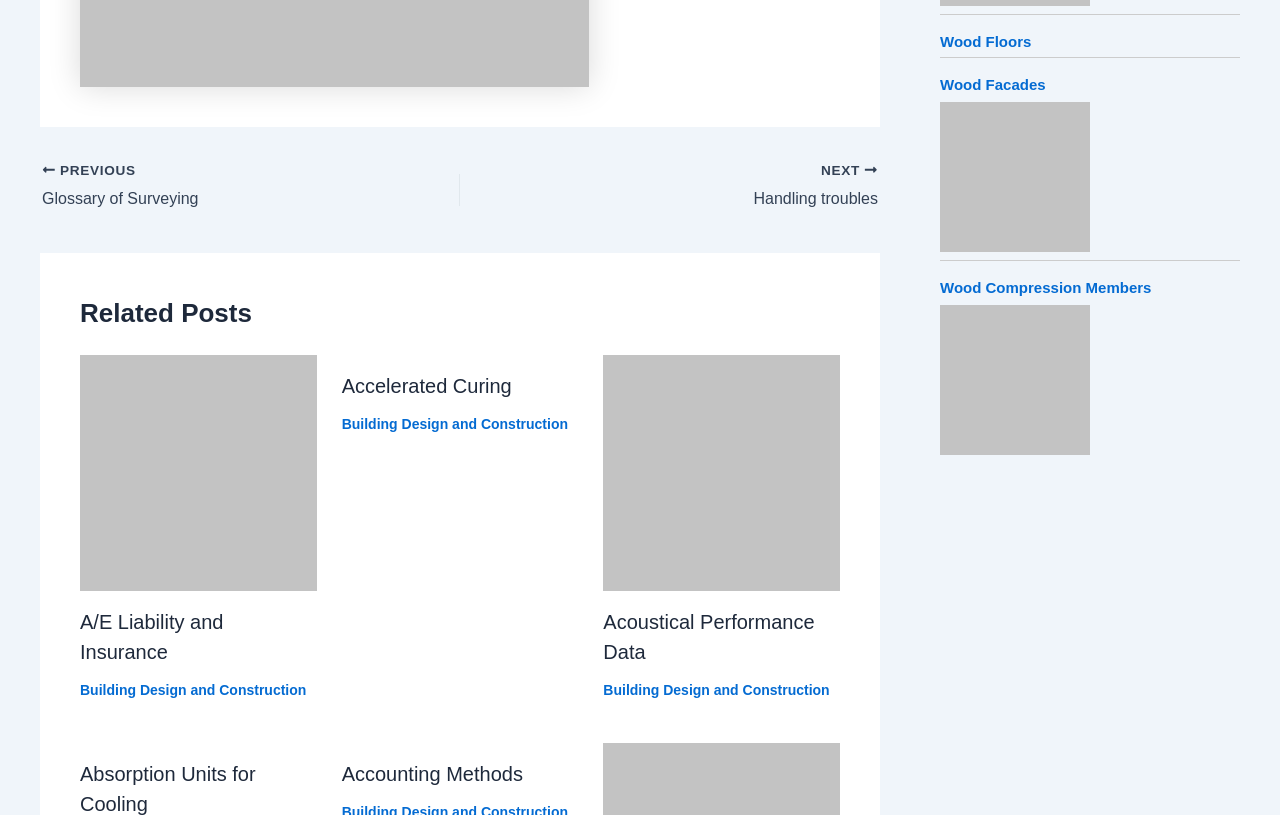How many related posts are displayed on the webpage?
Please provide a comprehensive answer based on the contents of the image.

The webpage has a section titled 'Related Posts' which contains three articles with links to 'A/E Liability and Insurance', 'Accelerated Curing', and 'Acoustical Performance Data', indicating that there are three related posts displayed on the webpage.